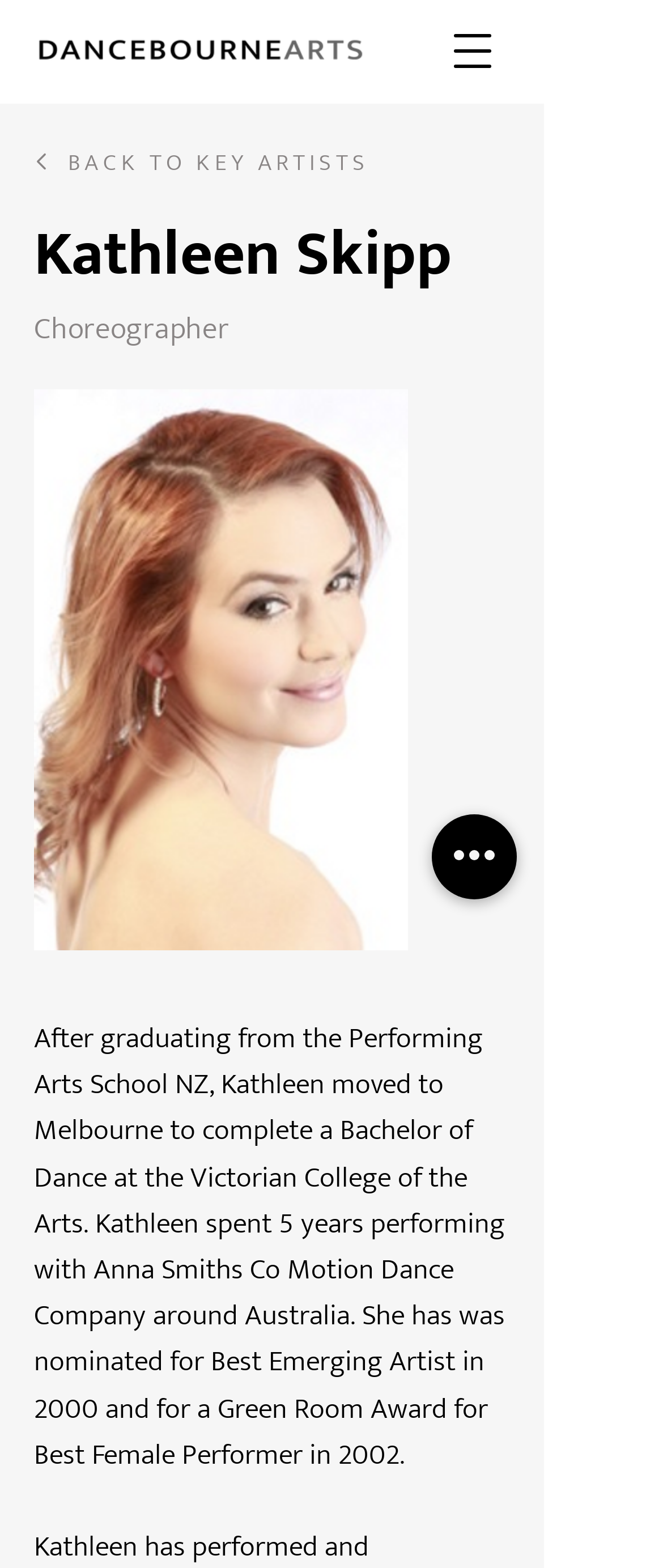What is Kathleen's profession?
Can you provide an in-depth and detailed response to the question?

I found the answer by looking at the heading element that says 'Choreographer' which is located below the heading element that says 'Kathleen Skipp'. This suggests that Kathleen Skipp is a choreographer.